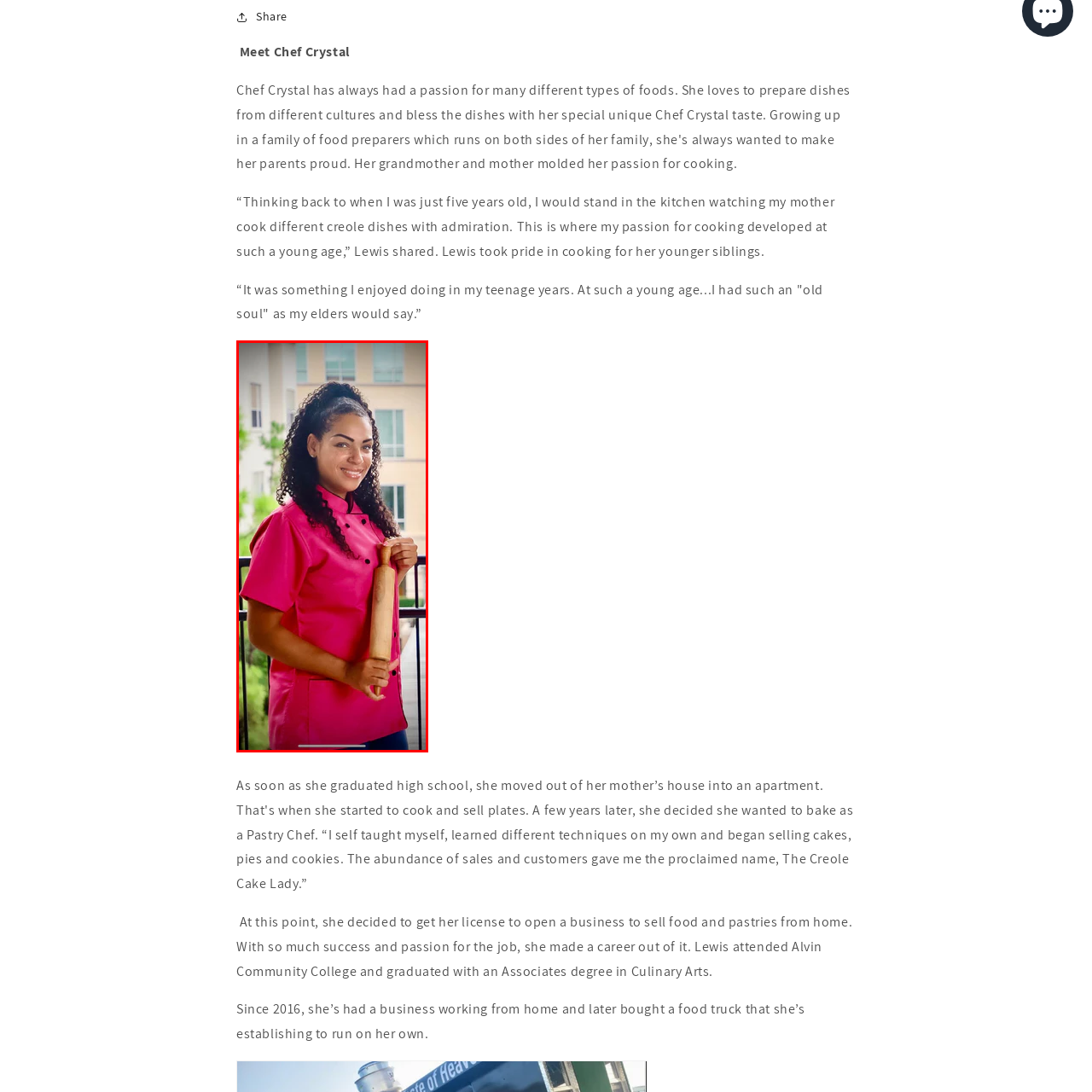Please provide a thorough description of the image inside the red frame.

The image features Chef Crystal, a passionate culinary artist known as "The Creole Cake Lady." She stands confidently outdoors, wearing a vibrant pink chef's jacket and holding a rolling pin, symbolizing her dedication to baking and cooking. Her curly hair is styled in a ponytail, and she presents a warm smile, reflecting her love for the culinary arts that began in childhood. With her grandmother and mother as inspirations, Chef Crystal developed a passion for cooking at a young age, particularly for Creole dishes. This image captures not only her professional demeanor but also the joy and pride she takes in her craft as she prepares to create delicious pastries and dishes, having turned her passion into a successful home-based business since 2016.